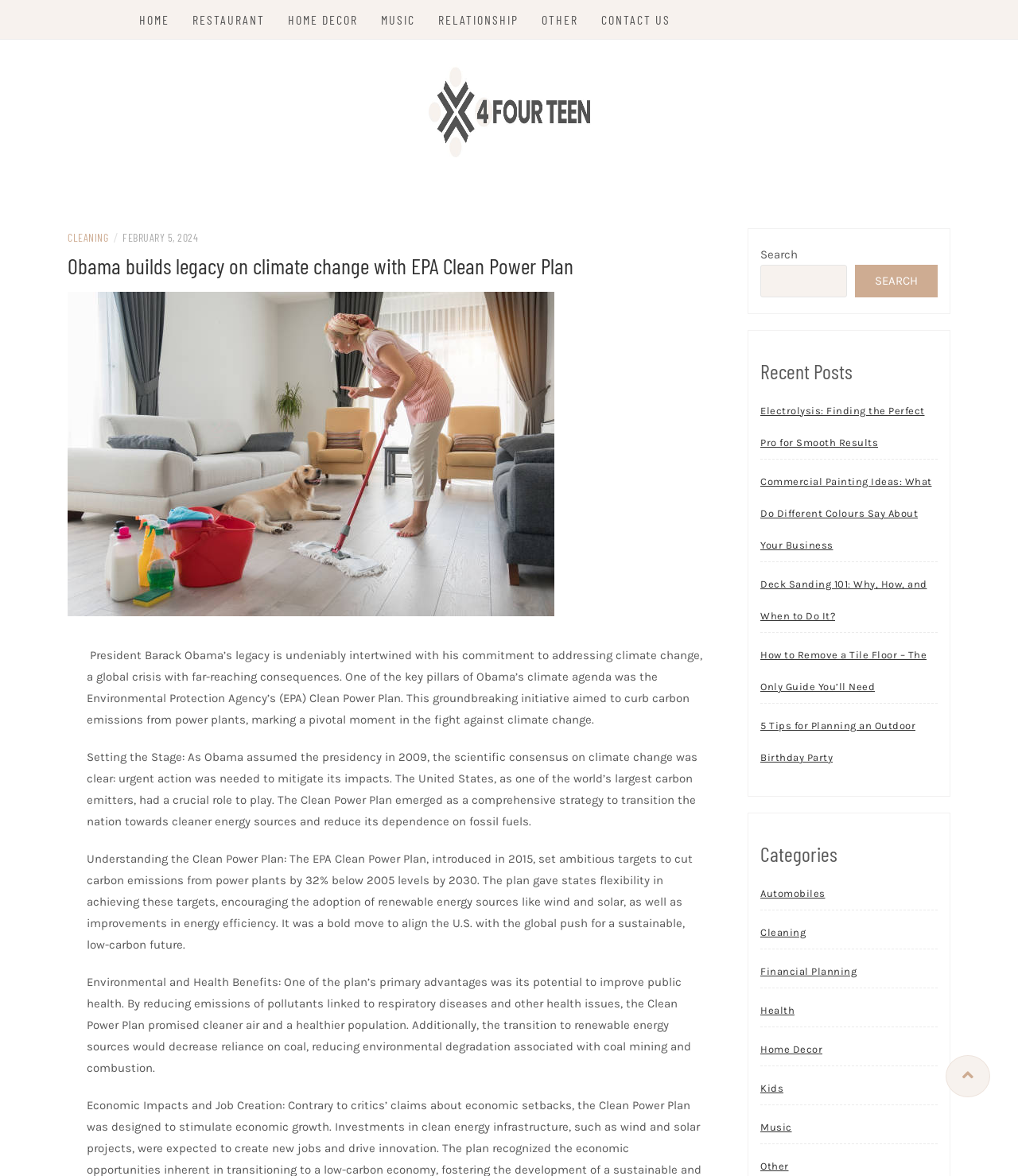Please specify the bounding box coordinates in the format (top-left x, top-left y, bottom-right x, bottom-right y), with all values as floating point numbers between 0 and 1. Identify the bounding box of the UI element described by: parent_node: SEARCH name="s"

[0.747, 0.225, 0.832, 0.253]